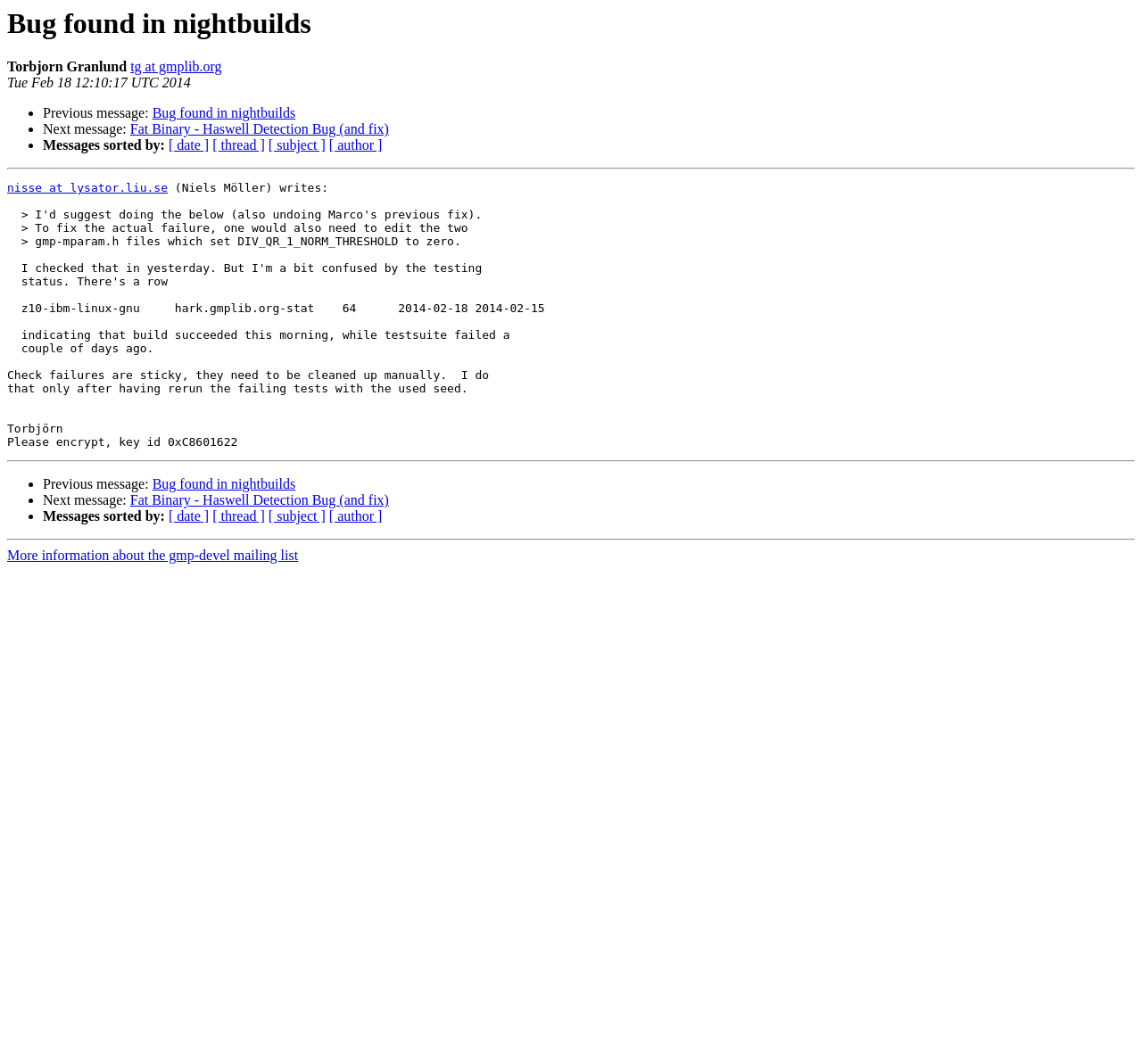Find the bounding box of the web element that fits this description: "Bug found in nightbuilds".

[0.133, 0.448, 0.259, 0.462]